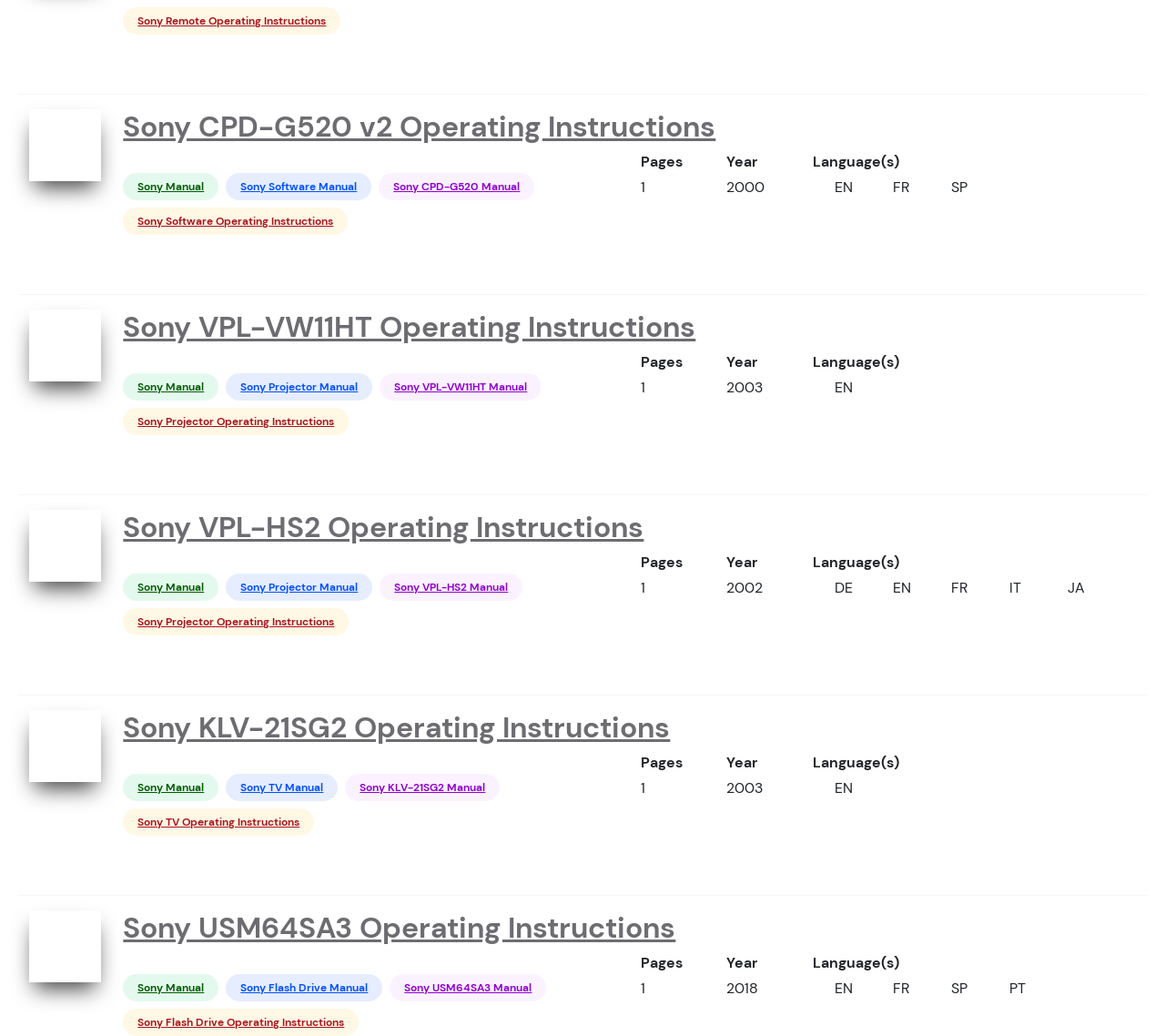Determine the bounding box coordinates of the clickable element to achieve the following action: 'Read the Fair Processing Notice'. Provide the coordinates as four float values between 0 and 1, formatted as [left, top, right, bottom].

None